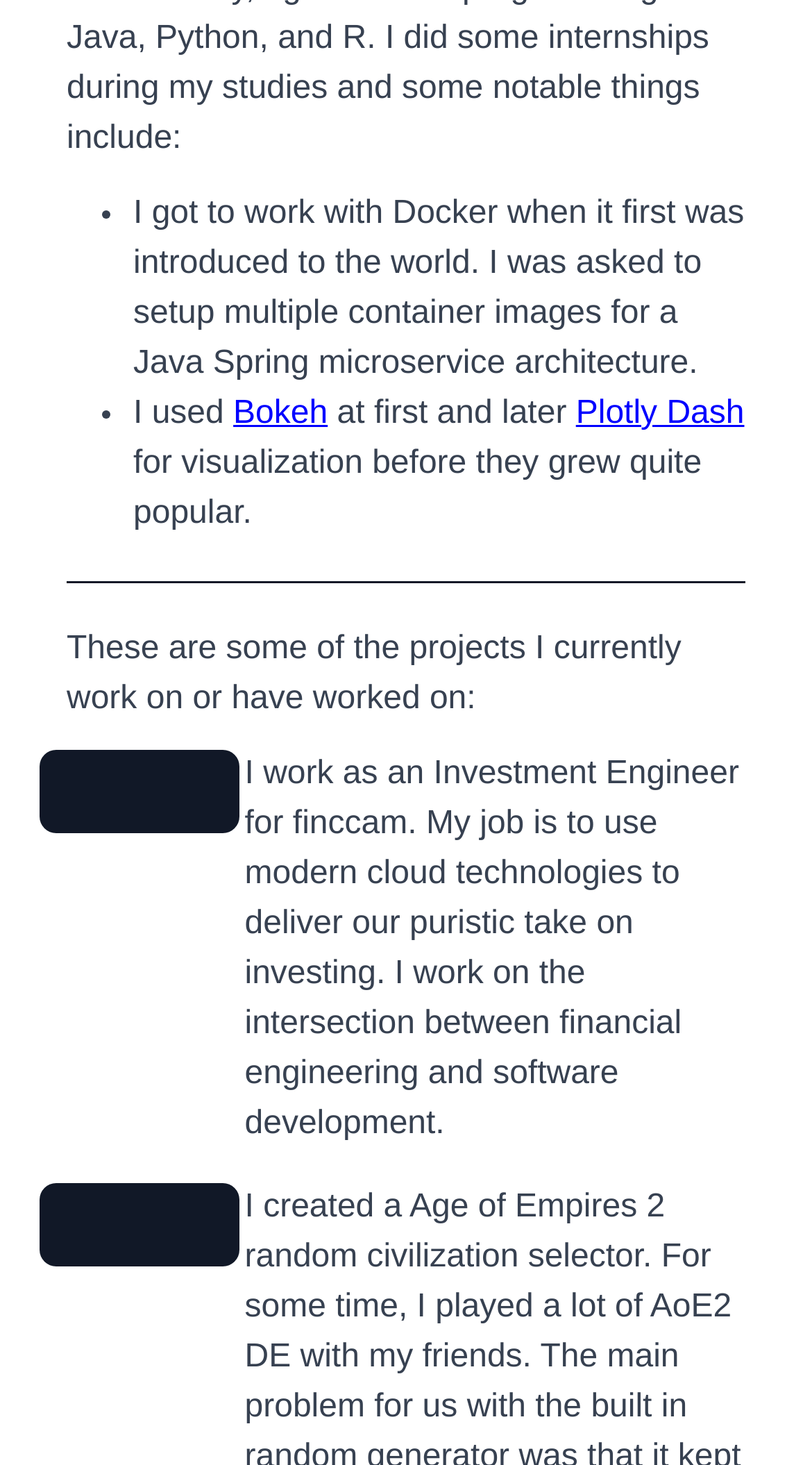Find the UI element described as: "Plotly Dash" and predict its bounding box coordinates. Ensure the coordinates are four float numbers between 0 and 1, [left, top, right, bottom].

[0.709, 0.27, 0.917, 0.294]